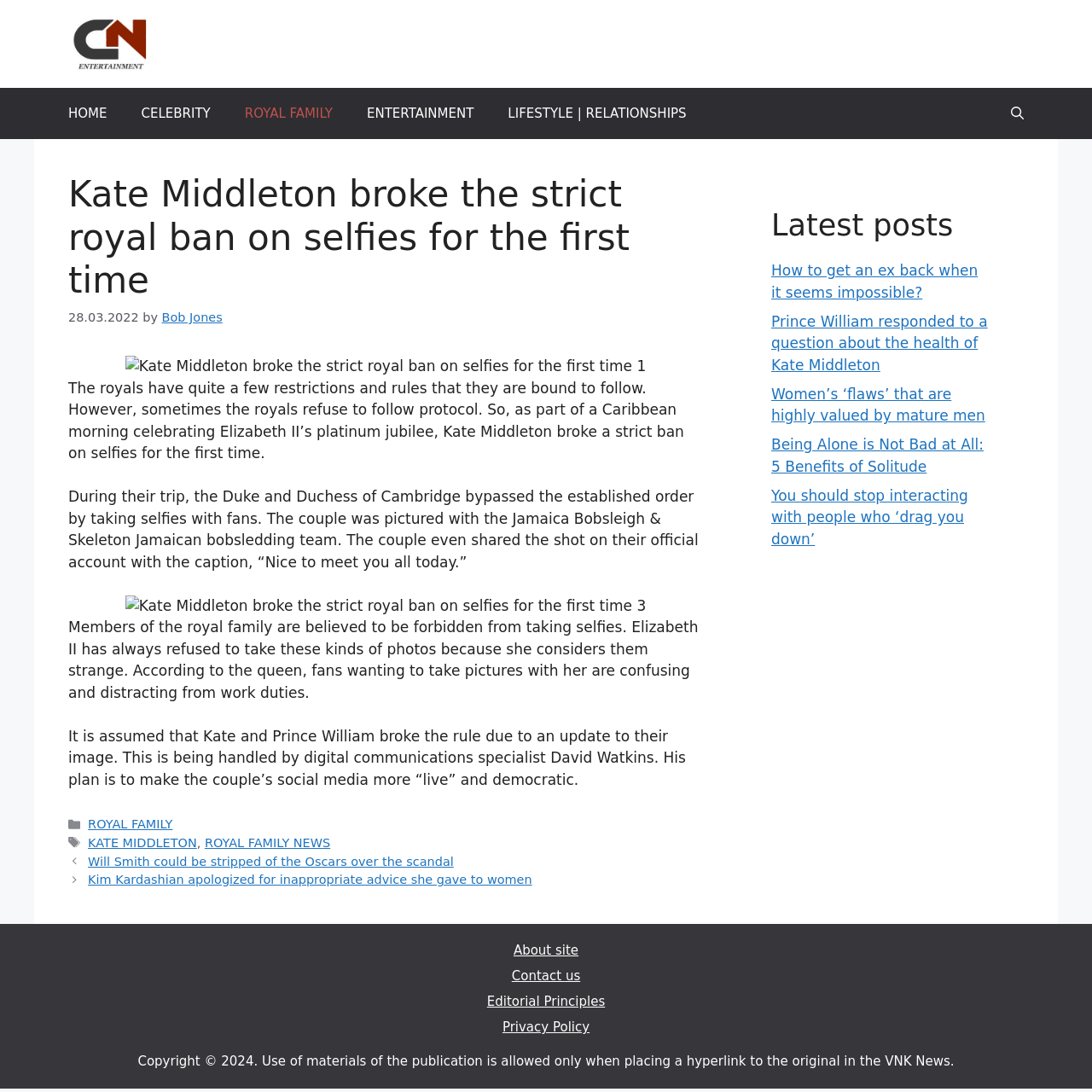Please find the bounding box coordinates of the element that you should click to achieve the following instruction: "Click on the 'About site' link". The coordinates should be presented as four float numbers between 0 and 1: [left, top, right, bottom].

[0.47, 0.863, 0.53, 0.877]